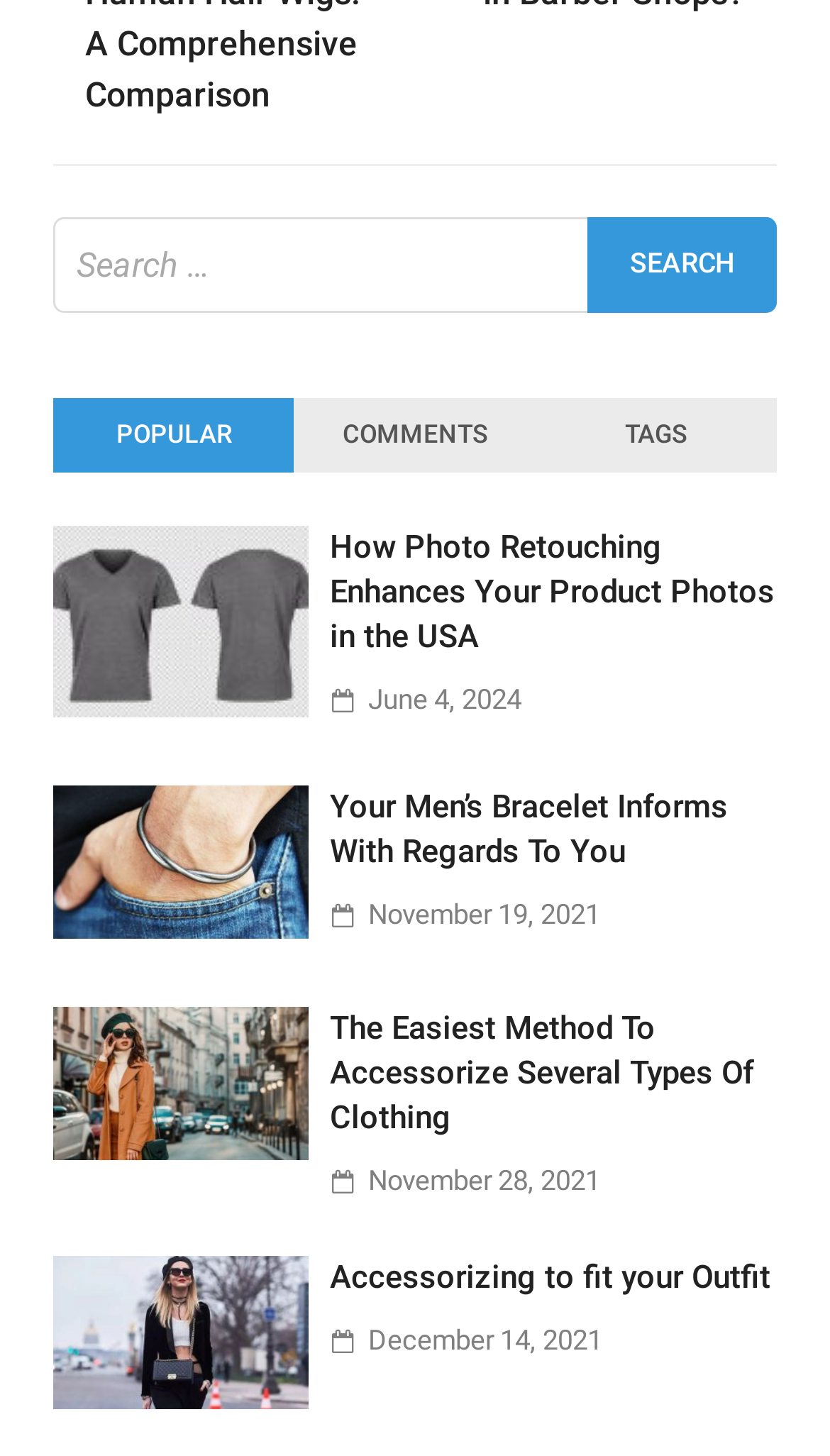Please examine the image and provide a detailed answer to the question: What is the text of the search button?

The text of the search button is 'SEARCH' because the 'StaticText' element with the ID '140' has the text 'SEARCH' and is a child of the 'button' element with the ID '78'.